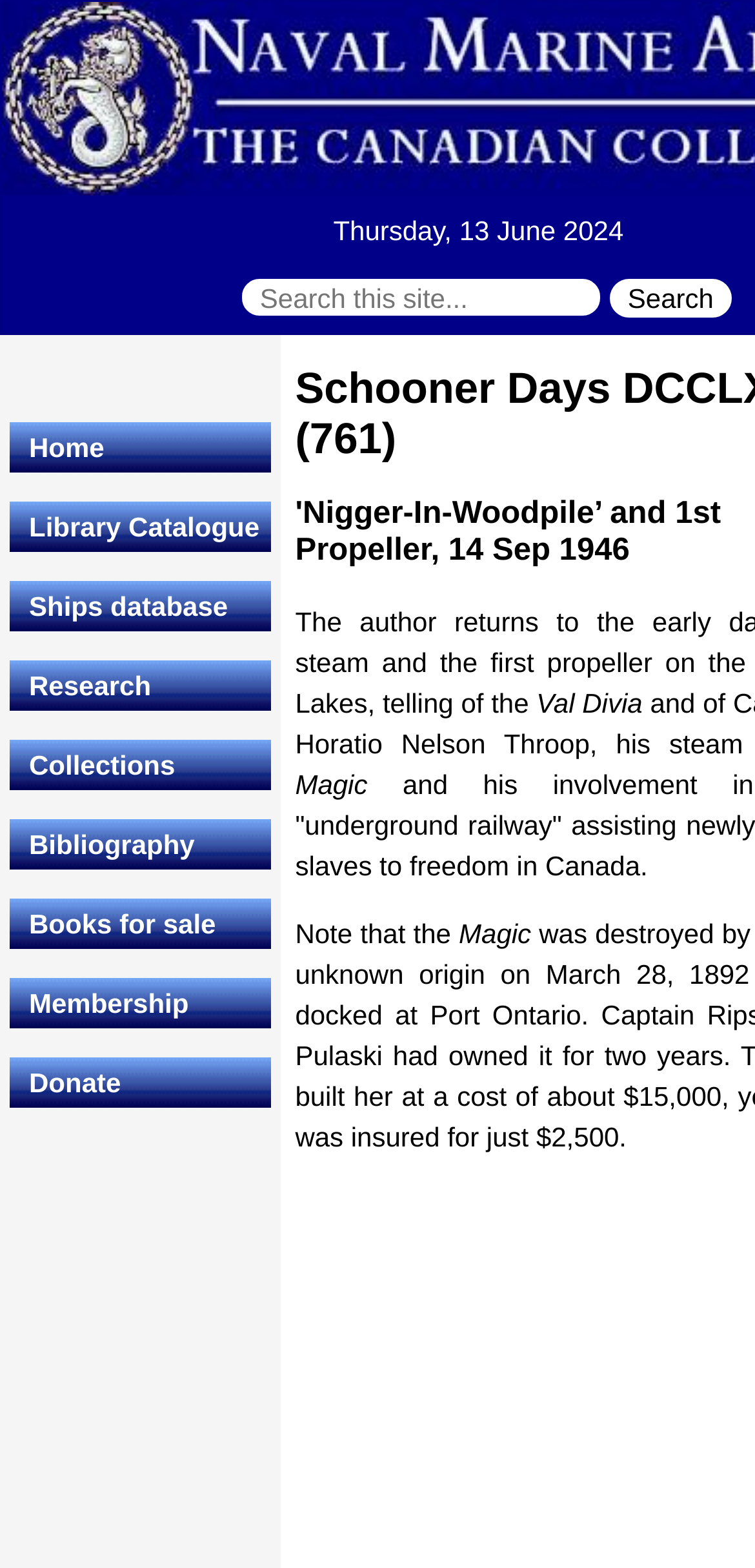Produce an elaborate caption capturing the essence of the webpage.

The webpage is titled "Schooner Days" and has a search function at the top right corner, consisting of a search box with the label "Search through site content:" and a "Search" button to its right. 

Below the search function, there is a row of navigation links on the left side of the page, including "Home", "Library Catalogue", "Ships database", "Research", "Collections", "Bibliography", "Books for sale", "Membership", and "Donate". These links are arranged vertically, with "Home" at the top and "Donate" at the bottom.